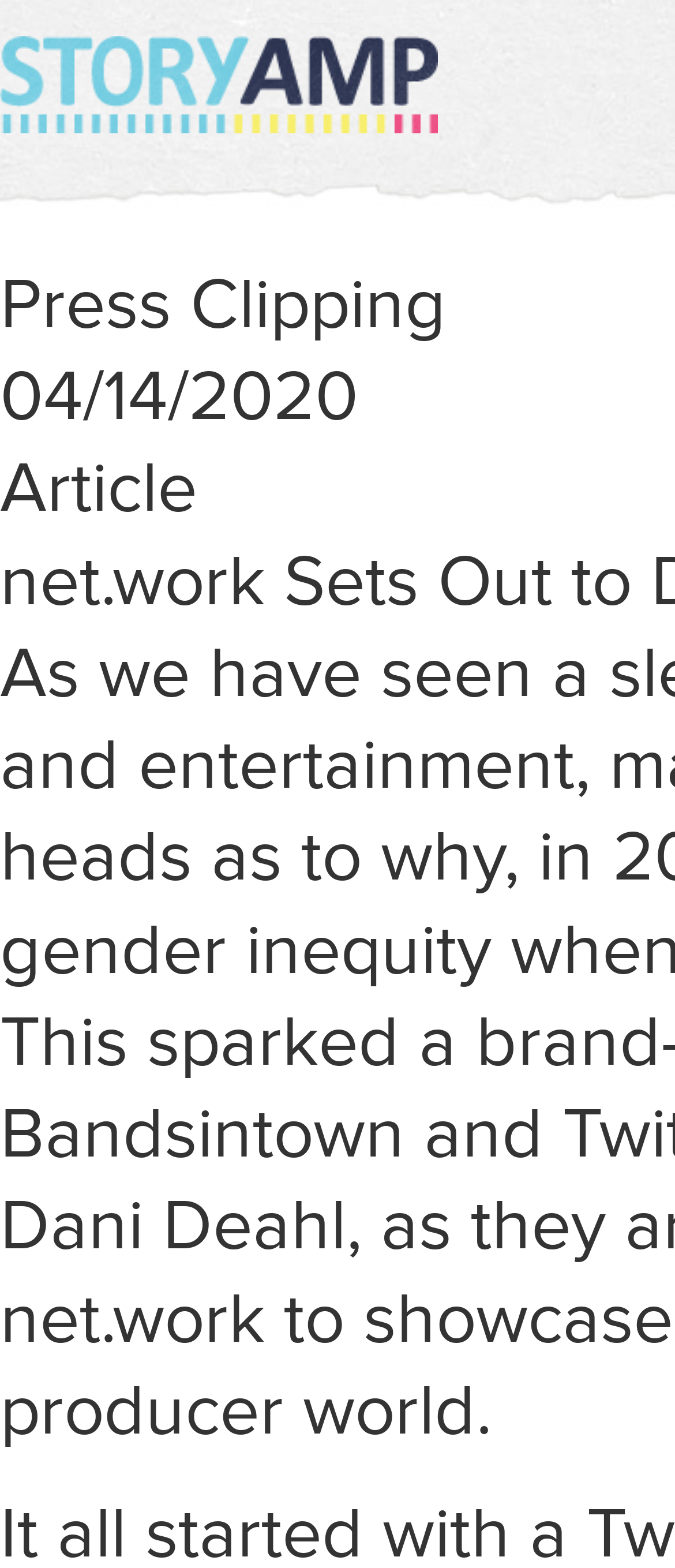Find and provide the bounding box coordinates for the UI element described here: "StoryAmp". The coordinates should be given as four float numbers between 0 and 1: [left, top, right, bottom].

[0.0, 0.023, 0.649, 0.091]